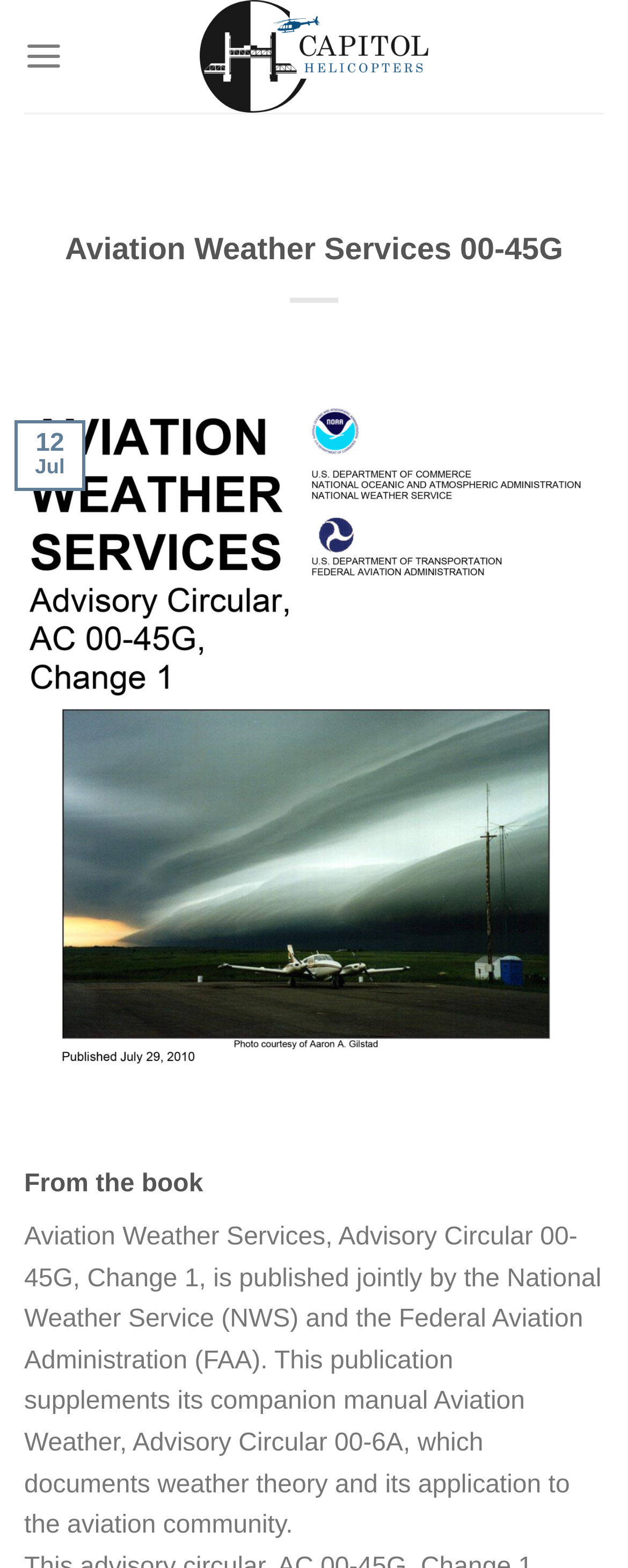Give a succinct answer to this question in a single word or phrase: 
What is the date mentioned in the manual?

12 Jul